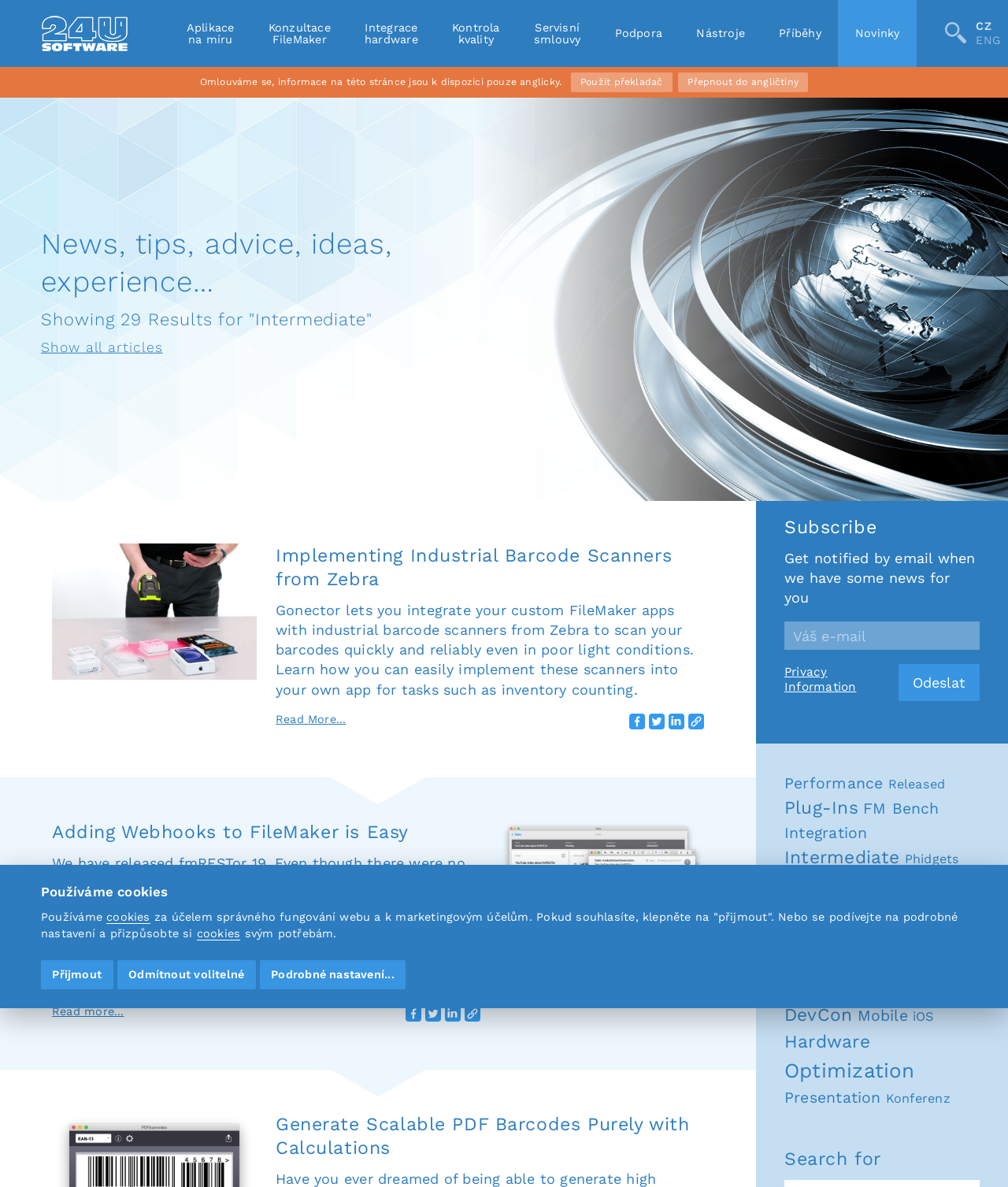How many articles are shown on the webpage?
Give a detailed explanation using the information visible in the image.

There are two articles shown on the webpage, each with a heading, a preview image, and a brief description. The first article is about implementing industrial barcode scanners from Zebra, and the second article is about adding webhooks to FileMaker.